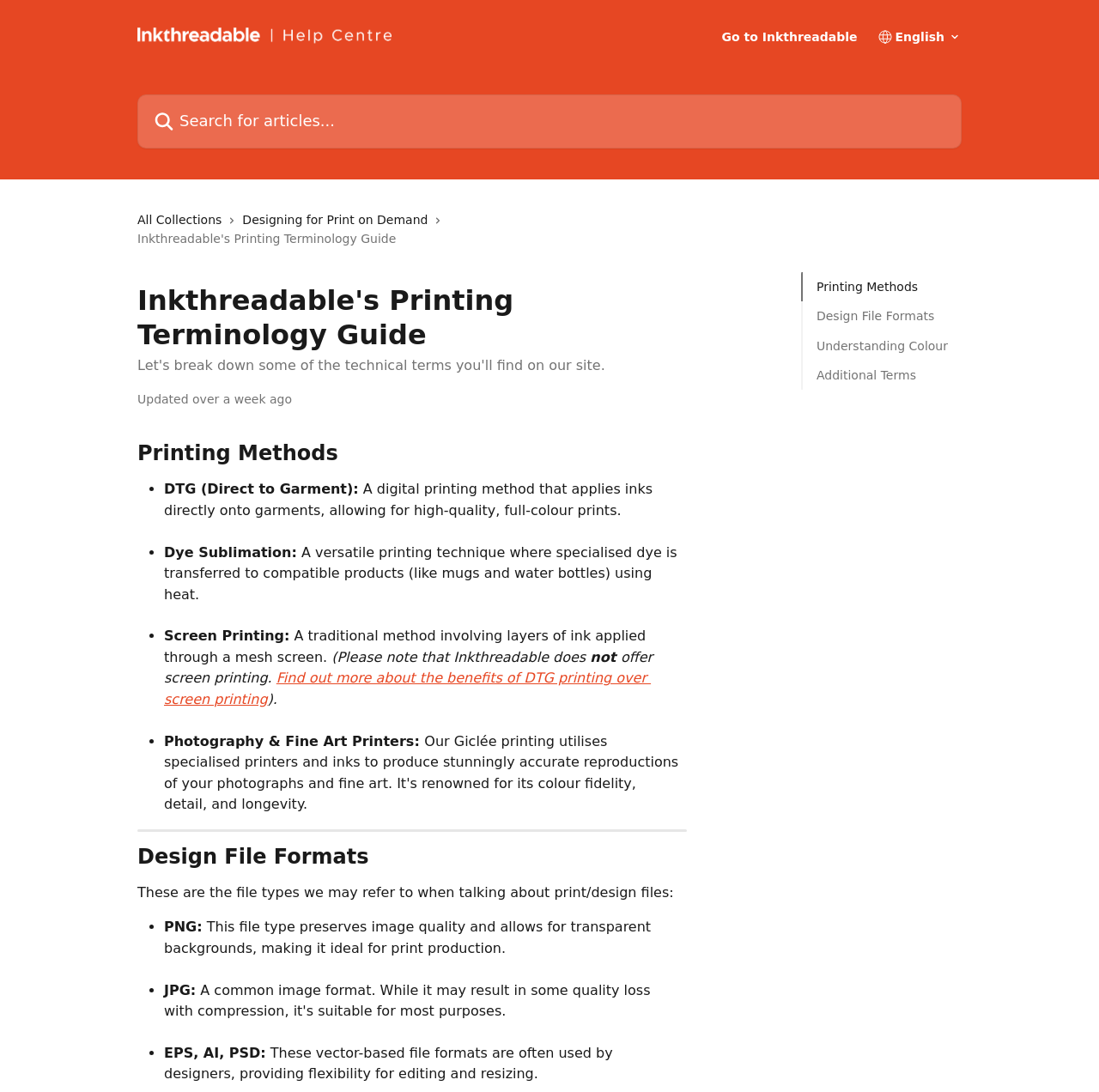What is the printing method that Inkthreadable does not offer?
Look at the image and respond with a one-word or short phrase answer.

Screen Printing